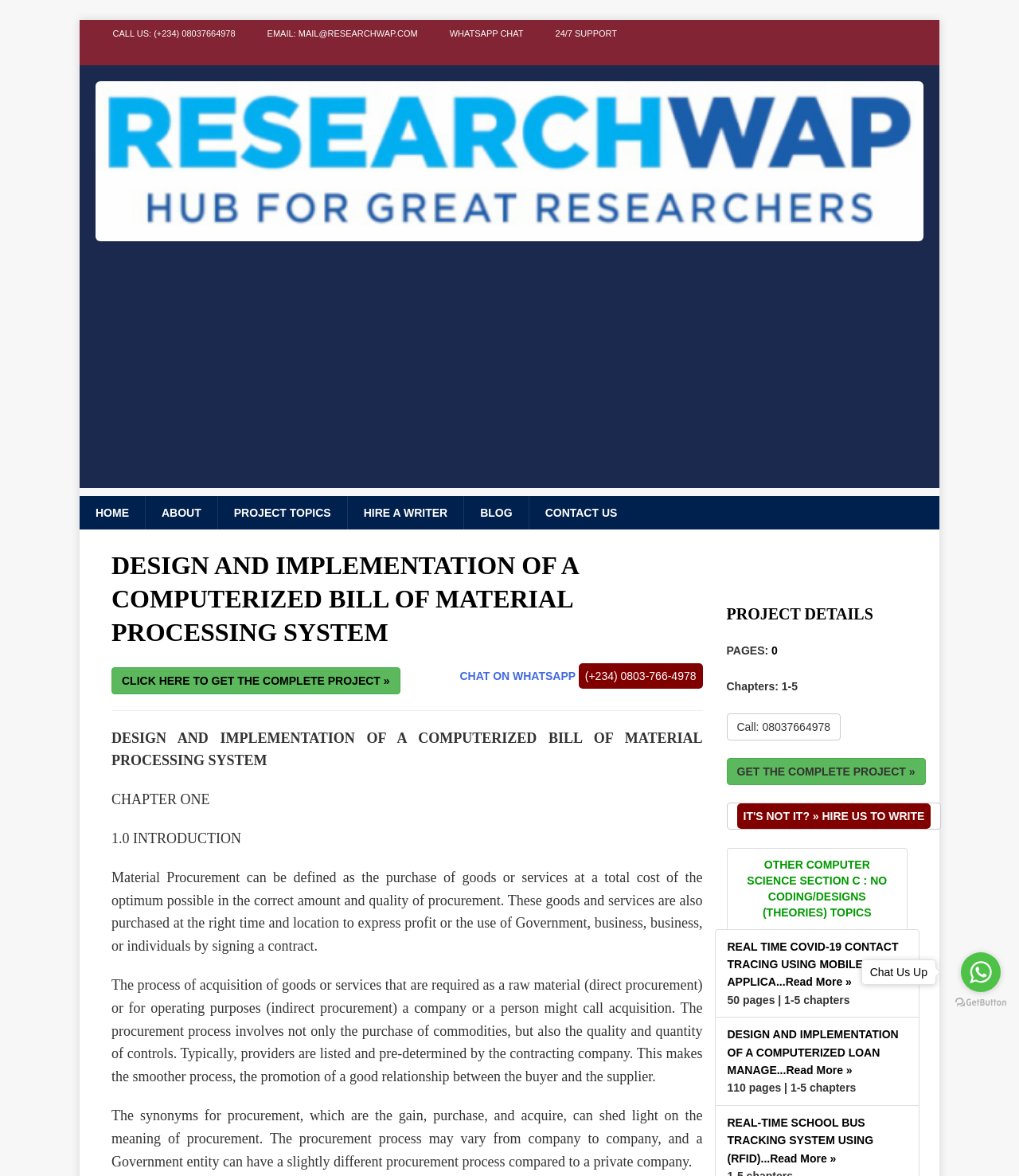How many chapters are in the project?
Look at the screenshot and respond with one word or a short phrase.

1-5